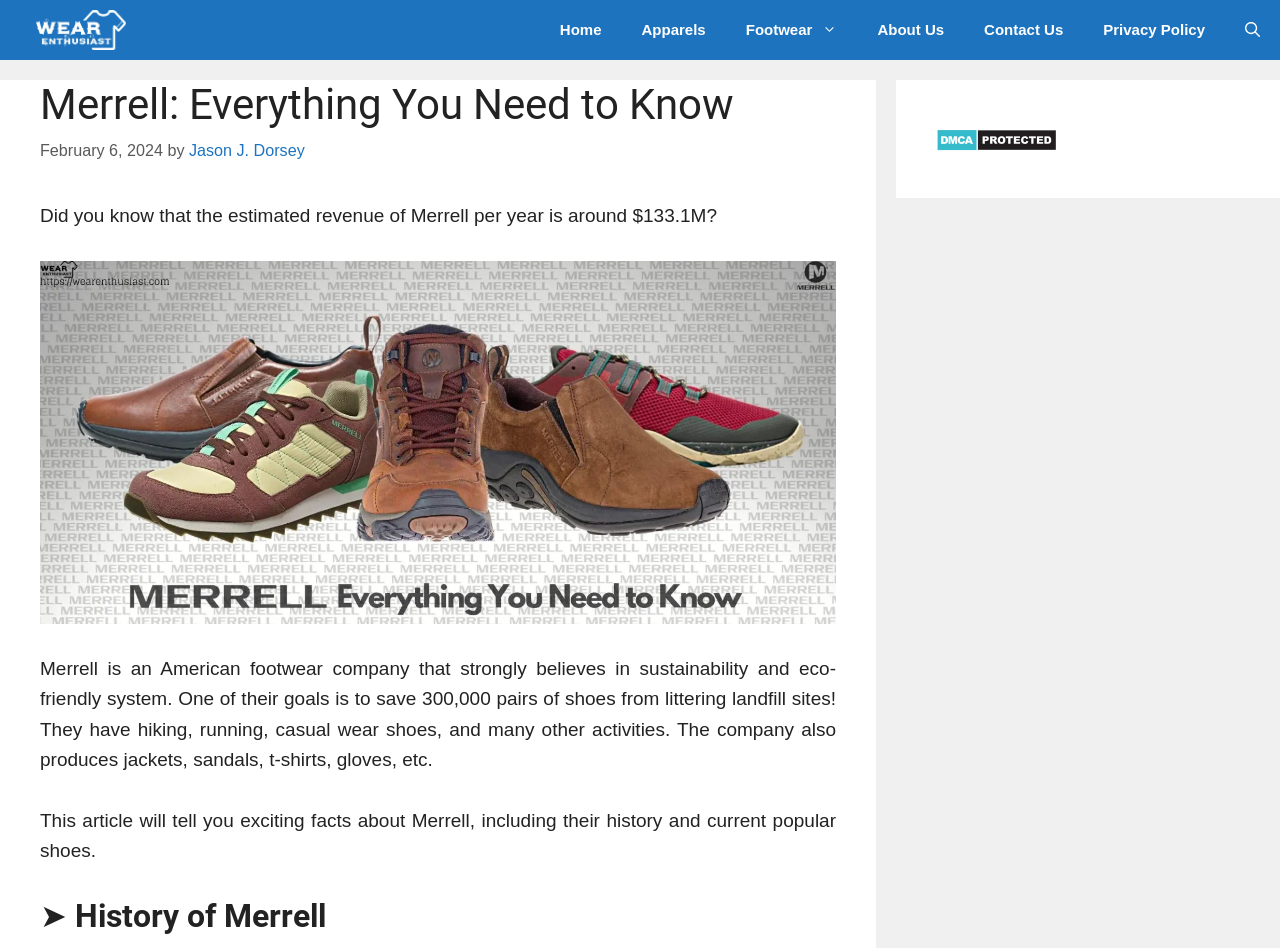Please find the bounding box for the following UI element description. Provide the coordinates in (top-left x, top-left y, bottom-right x, bottom-right y) format, with values between 0 and 1: Footwear

[0.567, 0.0, 0.67, 0.063]